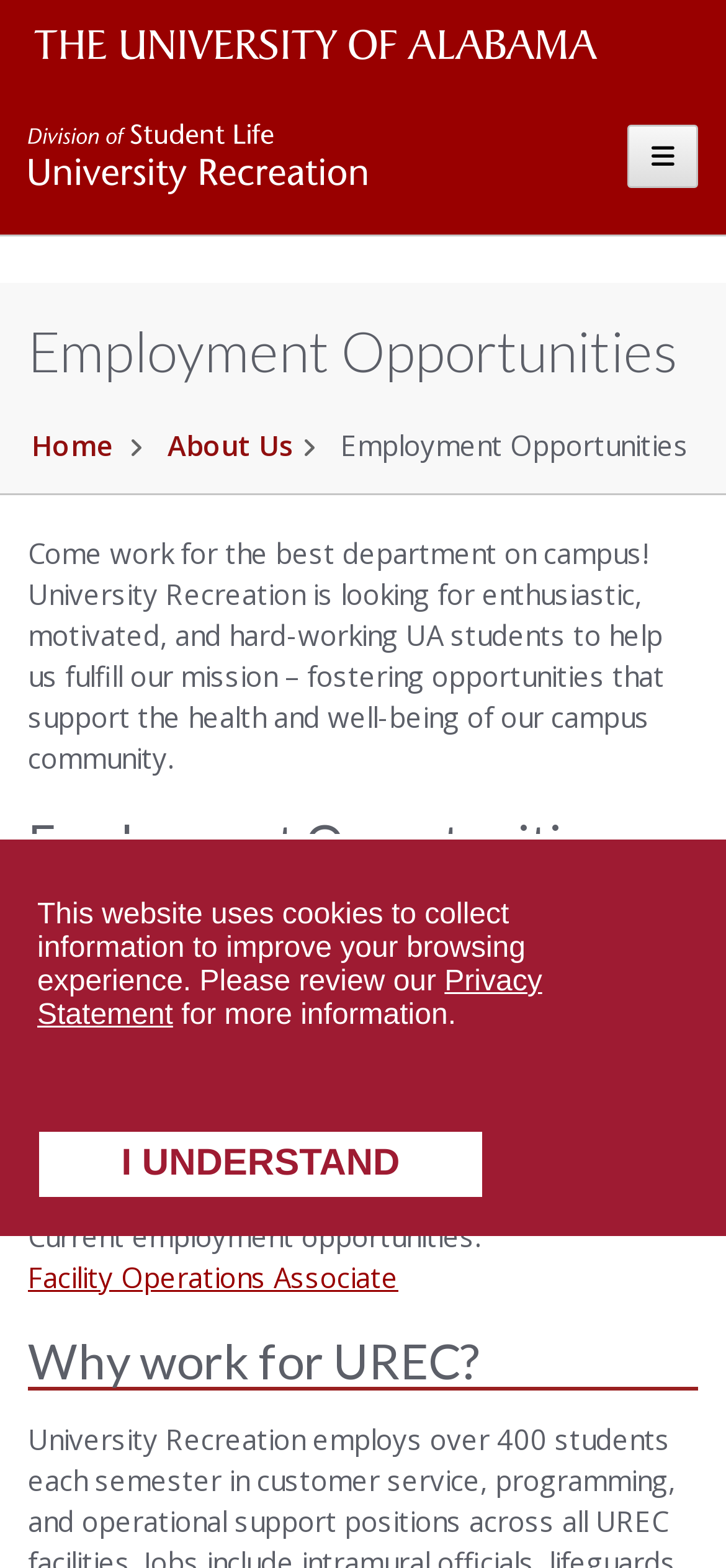Identify the bounding box coordinates of the HTML element based on this description: "I understand".

[0.051, 0.721, 0.667, 0.765]